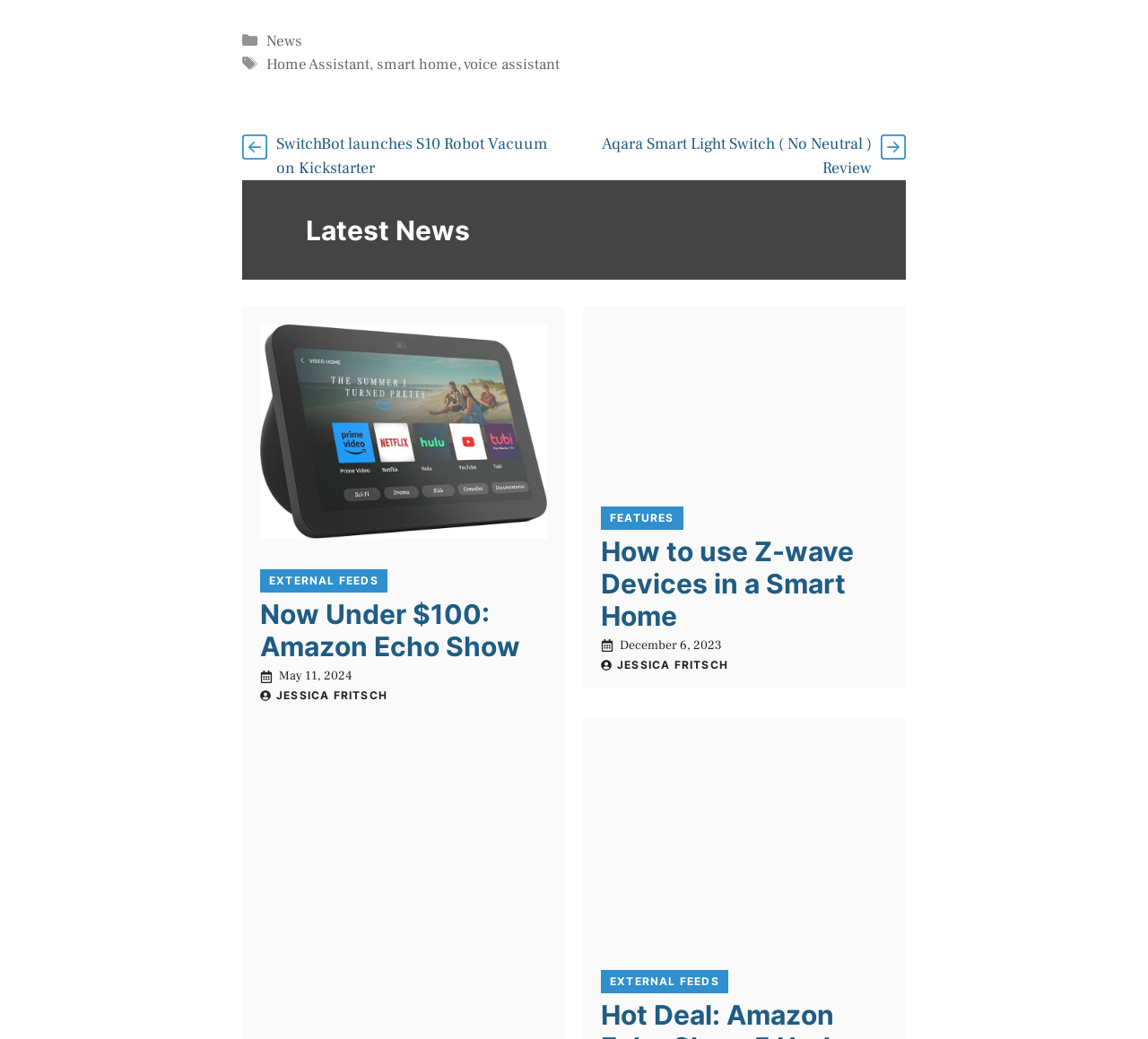Identify the bounding box for the given UI element using the description provided. Coordinates should be in the format (top-left x, top-left y, bottom-right x, bottom-right y) and must be between 0 and 1. Here is the description: Home Assistant

[0.232, 0.052, 0.322, 0.071]